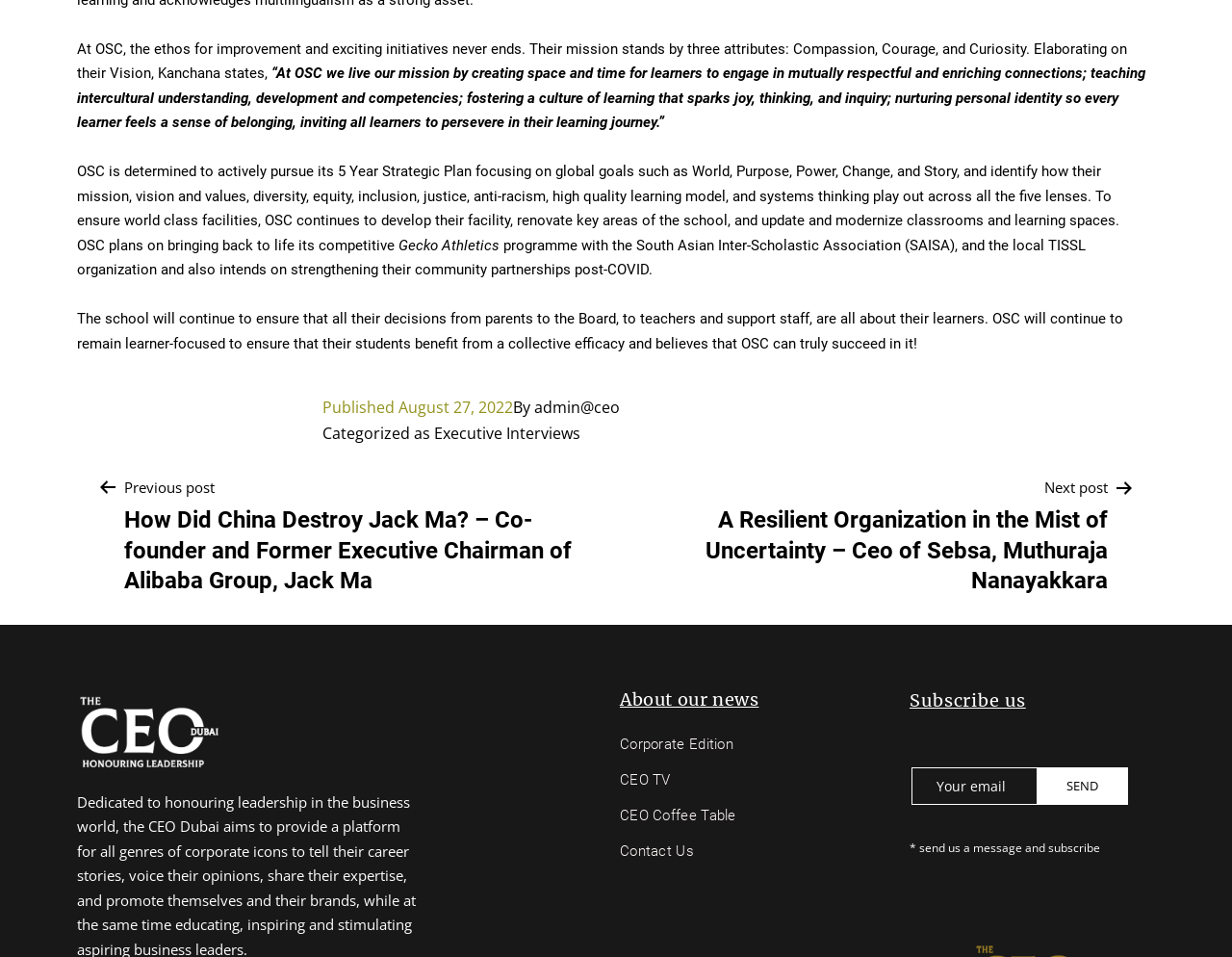What is the name of the athletic program?
Answer the question with a detailed explanation, including all necessary information.

The name of the athletic program is mentioned in the third paragraph of the webpage, which states that OSC plans on bringing back to life its competitive Gecko Athletics programme.